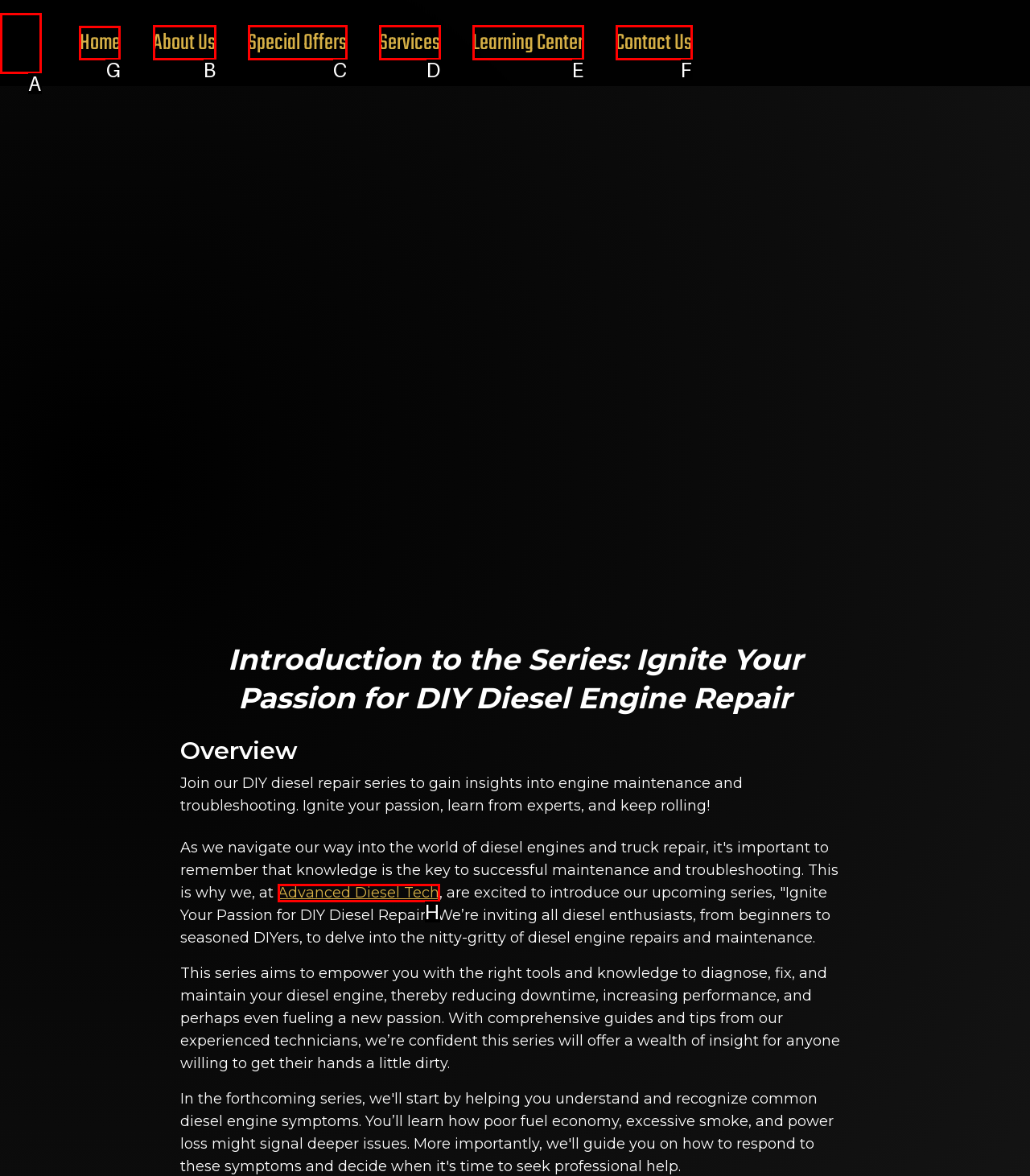Identify the HTML element to click to execute this task: click on the 'Home' link Respond with the letter corresponding to the proper option.

G